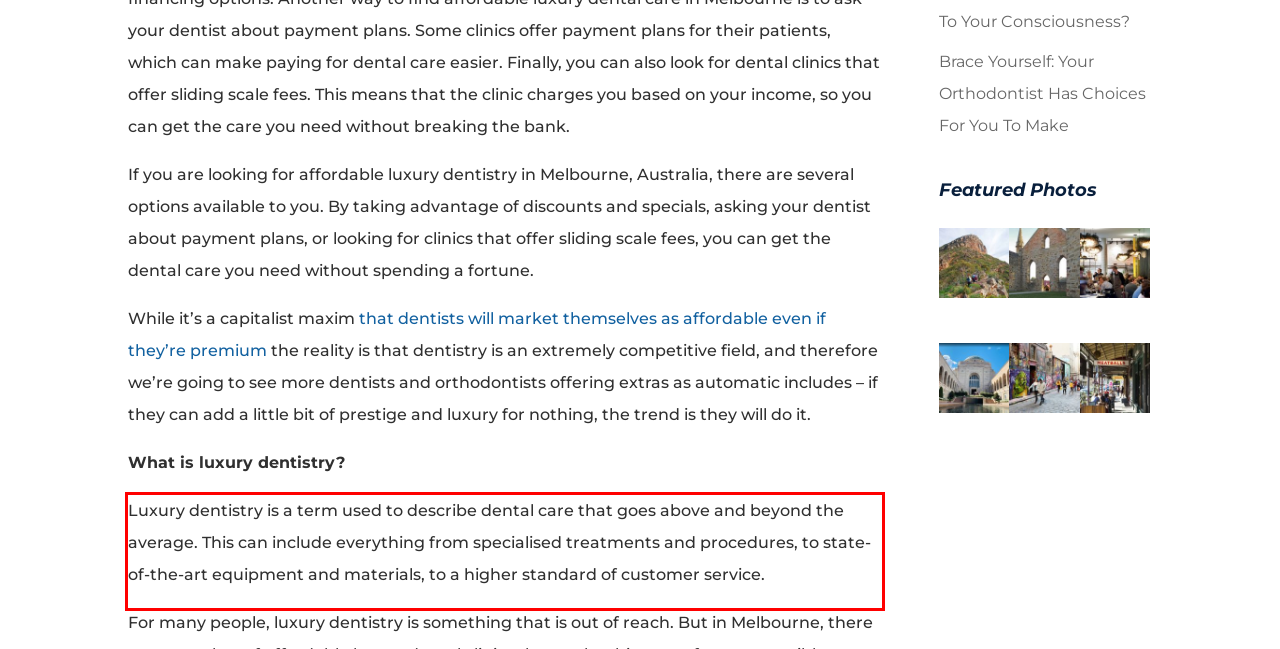Using the provided webpage screenshot, identify and read the text within the red rectangle bounding box.

Luxury dentistry is a term used to describe dental care that goes above and beyond the average. This can include everything from specialised treatments and procedures, to state-of-the-art equipment and materials, to a higher standard of customer service.